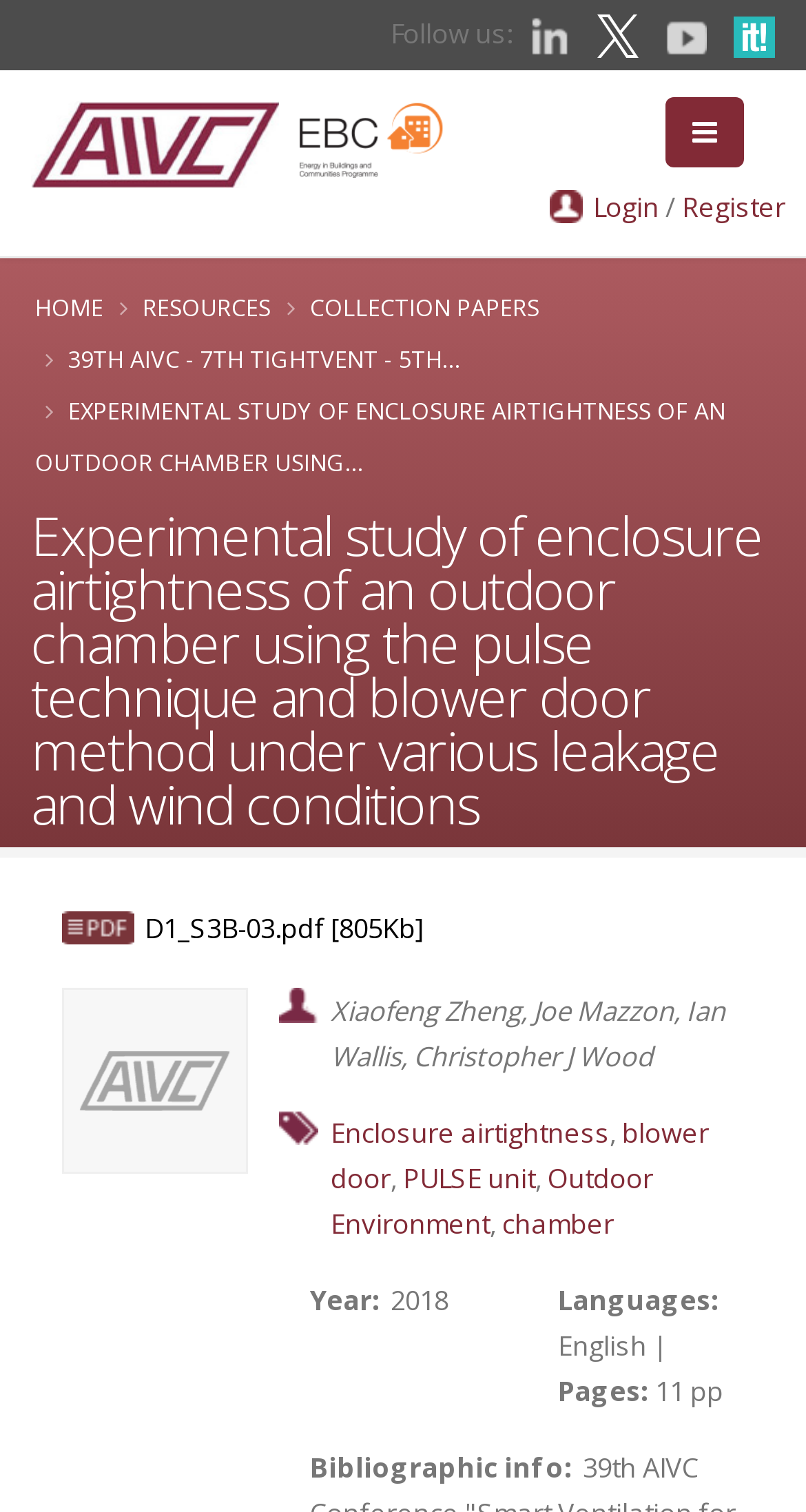Determine the bounding box coordinates of the clickable element to complete this instruction: "View the paper 'D1_S3B-03.pdf'". Provide the coordinates in the format of four float numbers between 0 and 1, [left, top, right, bottom].

[0.077, 0.595, 0.533, 0.633]